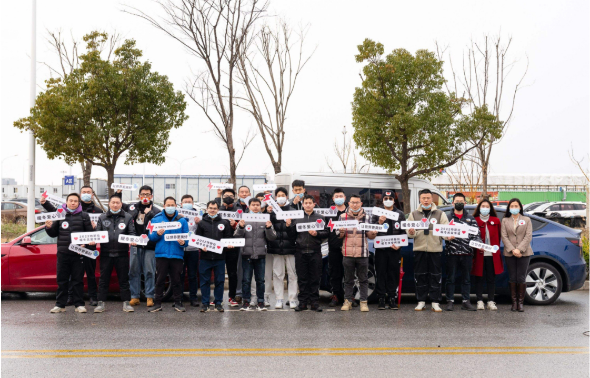Describe all the visual components present in the image.

A diverse group of individuals stands united in a public space, showcasing a spirit of community and collaboration. The gathering features men and women of various ages, all holding up placards with supportive messages, highlighting their commitment to teamwork and partnership. Some attendees wear masks, indicative of health precautions in a contemporary setting. In the background, vehicles are parked alongside young trees that frame the scene, creating a juxtaposition of nature and urban life. This image captures a moment of solidarity and positive engagement, reflecting the value placed on collaboration and social responsibility.